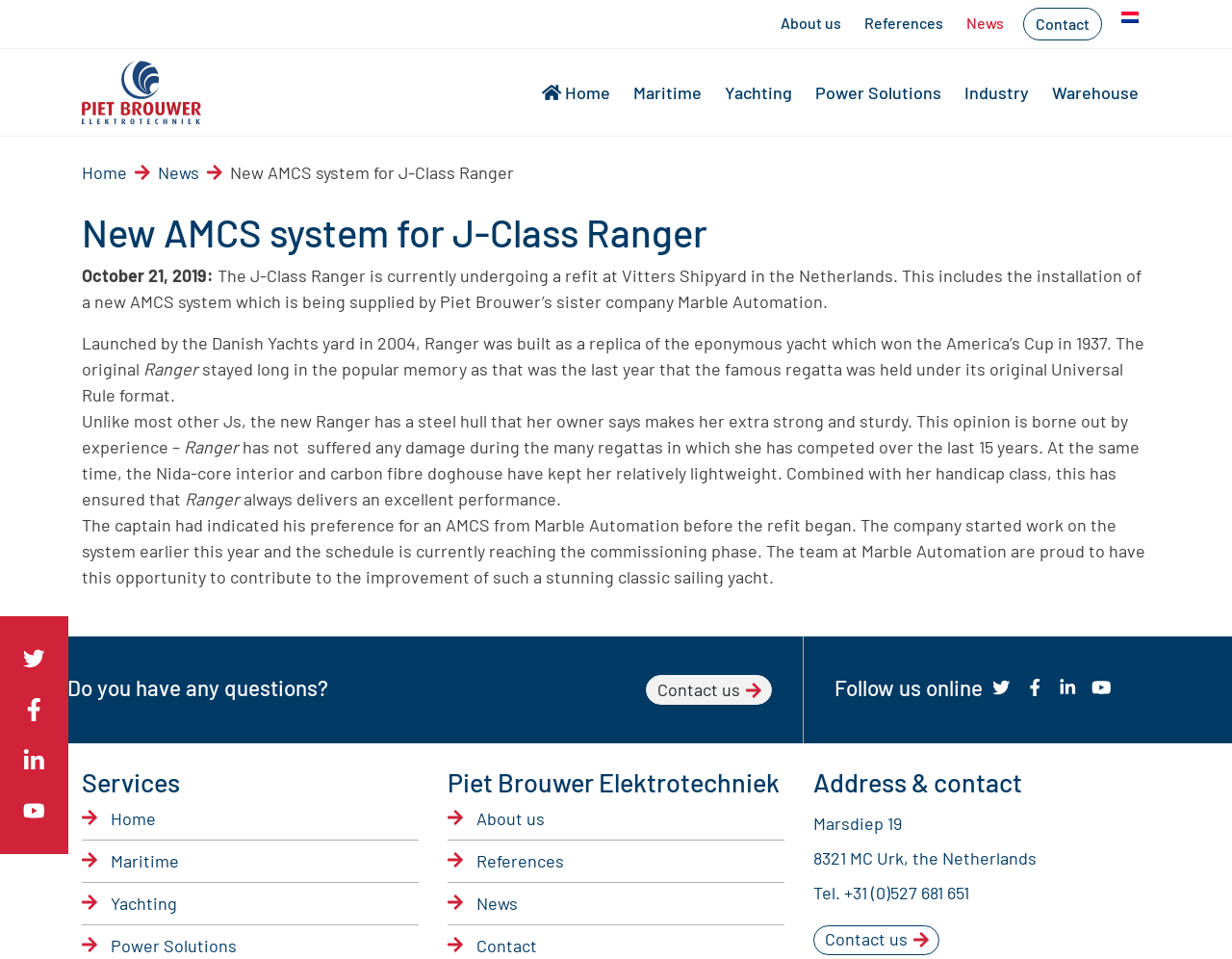Reply to the question below using a single word or brief phrase:
What is the company supplying the new AMCS system?

Piet Brouwer's